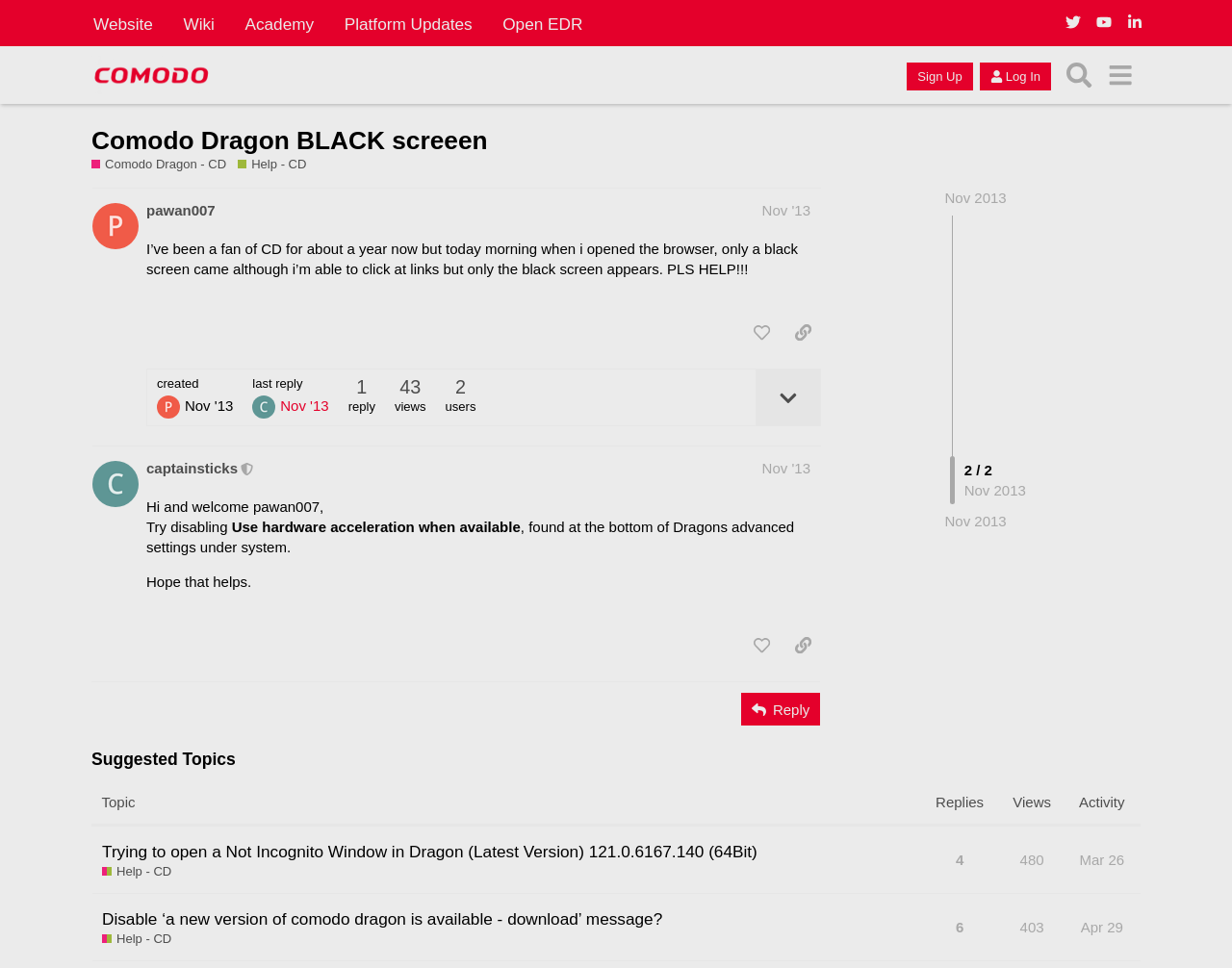Find and provide the bounding box coordinates for the UI element described here: "parent_node: Nov '13". The coordinates should be given as four float numbers between 0 and 1: [left, top, right, bottom].

[0.205, 0.411, 0.228, 0.428]